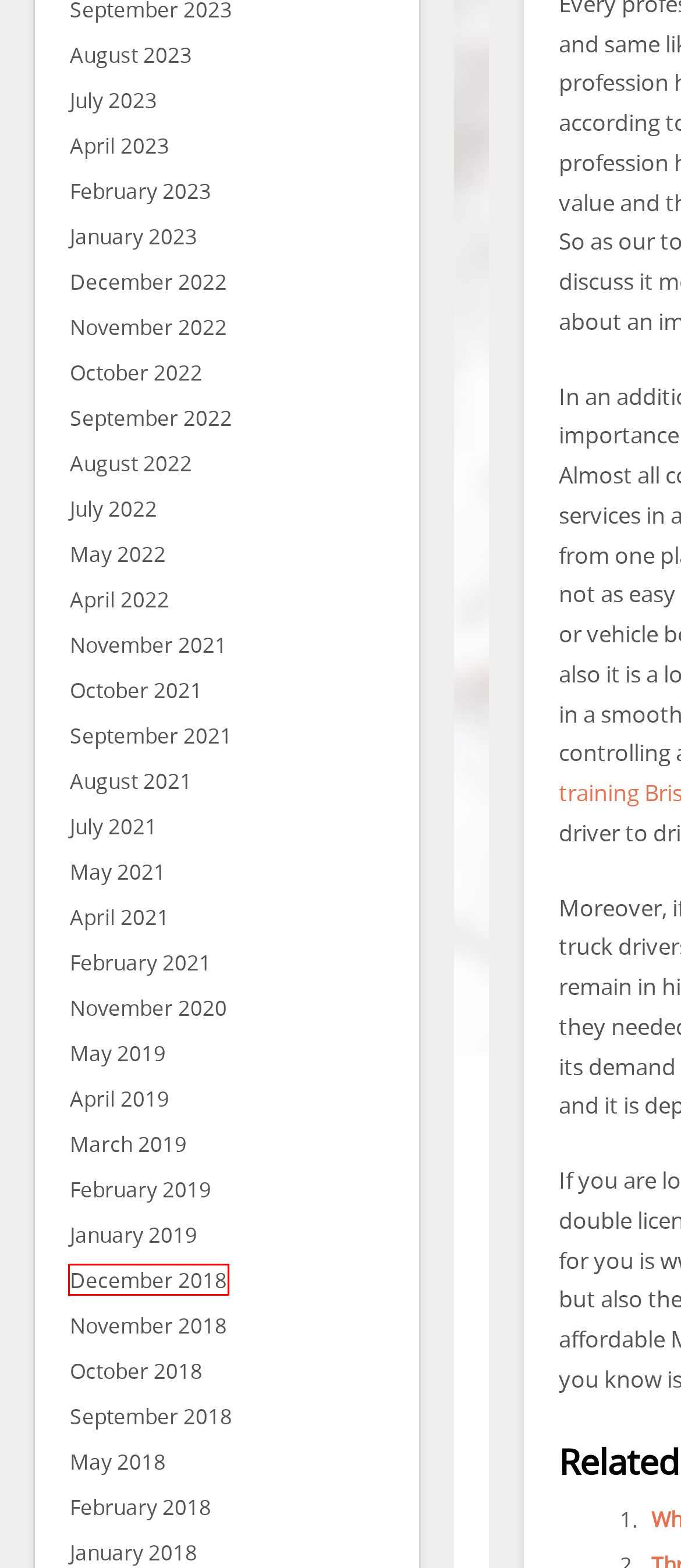Please examine the screenshot provided, which contains a red bounding box around a UI element. Select the webpage description that most accurately describes the new page displayed after clicking the highlighted element. Here are the candidates:
A. September 2018 – Totemo IIY To – Find Funny Stories and Images
B. May 2018 – Totemo IIY To – Find Funny Stories and Images
C. May 2022 – Totemo IIY To – Find Funny Stories and Images
D. November 2018 – Totemo IIY To – Find Funny Stories and Images
E. December 2018 – Totemo IIY To – Find Funny Stories and Images
F. January 2019 – Totemo IIY To – Find Funny Stories and Images
G. November 2021 – Totemo IIY To – Find Funny Stories and Images
H. August 2021 – Totemo IIY To – Find Funny Stories and Images

E